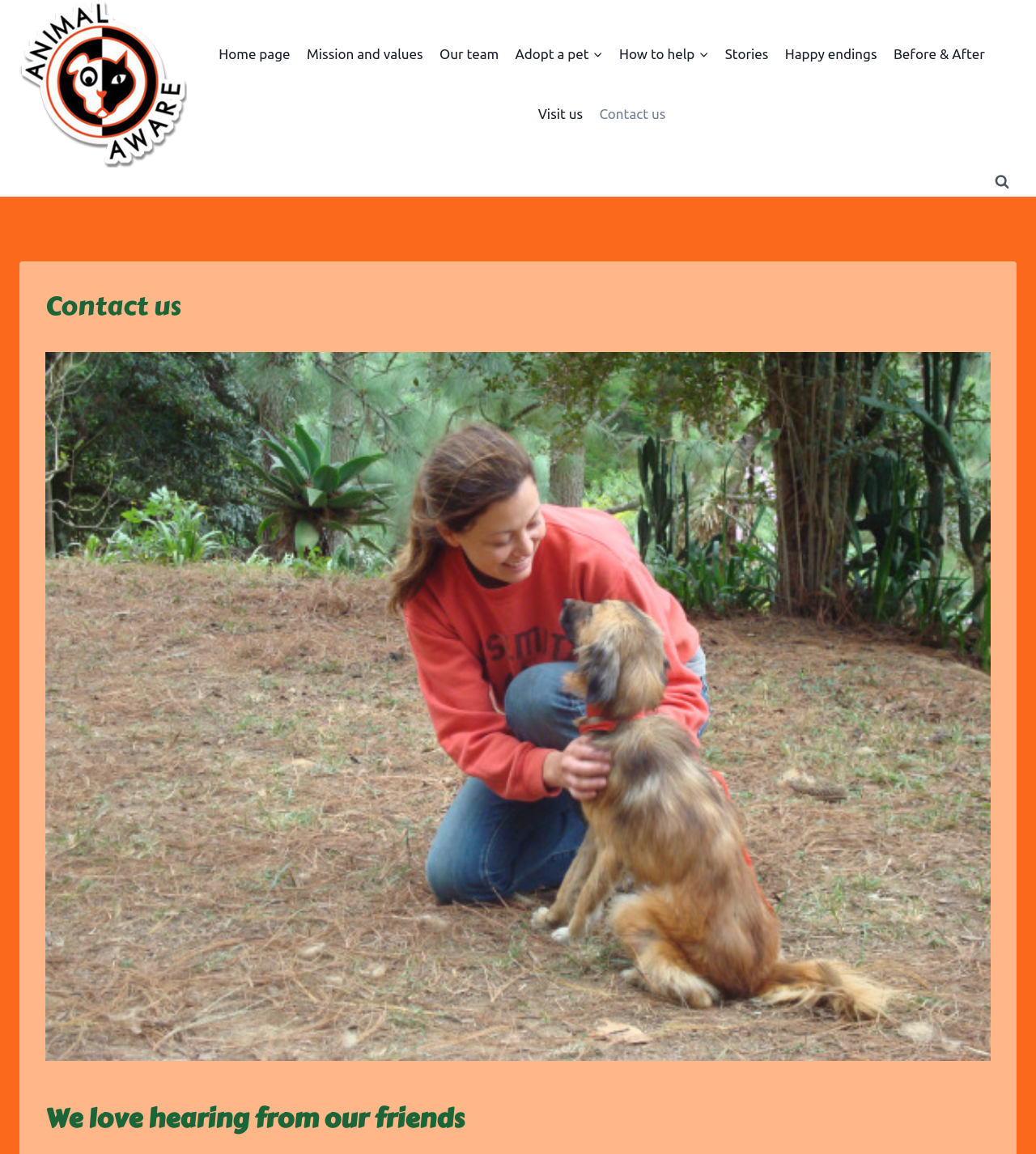Examine the image carefully and respond to the question with a detailed answer: 
What is the purpose of the 'View Search Form' button?

The 'View Search Form' button is located at the top-right corner of the webpage. Its purpose is to allow users to view the search form, which is not expanded by default.